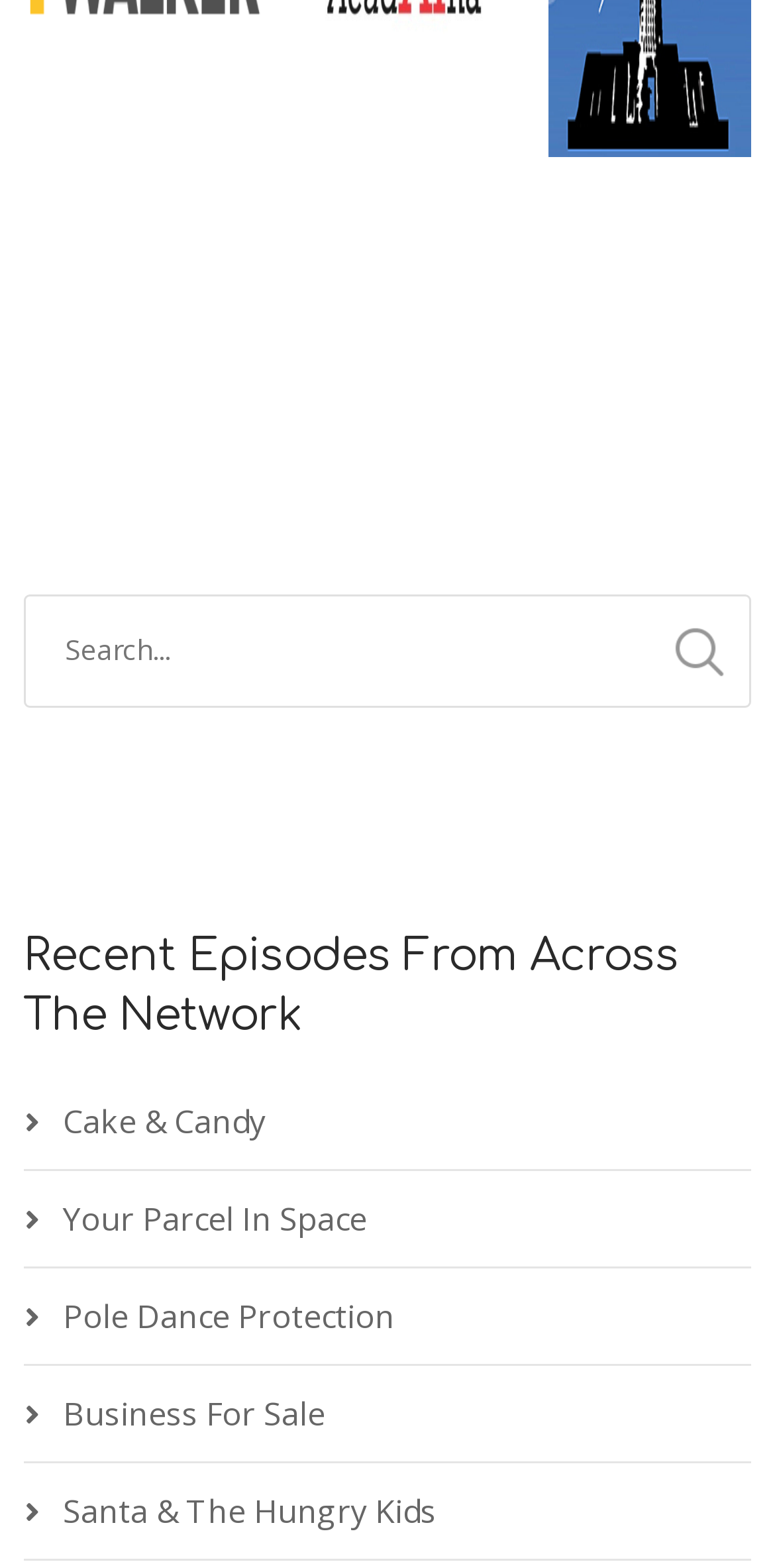What is the title of the first episode link?
Based on the image, please offer an in-depth response to the question.

The first link element listed below the heading has the text 'Cake & Candy', which is likely the title of an episode.